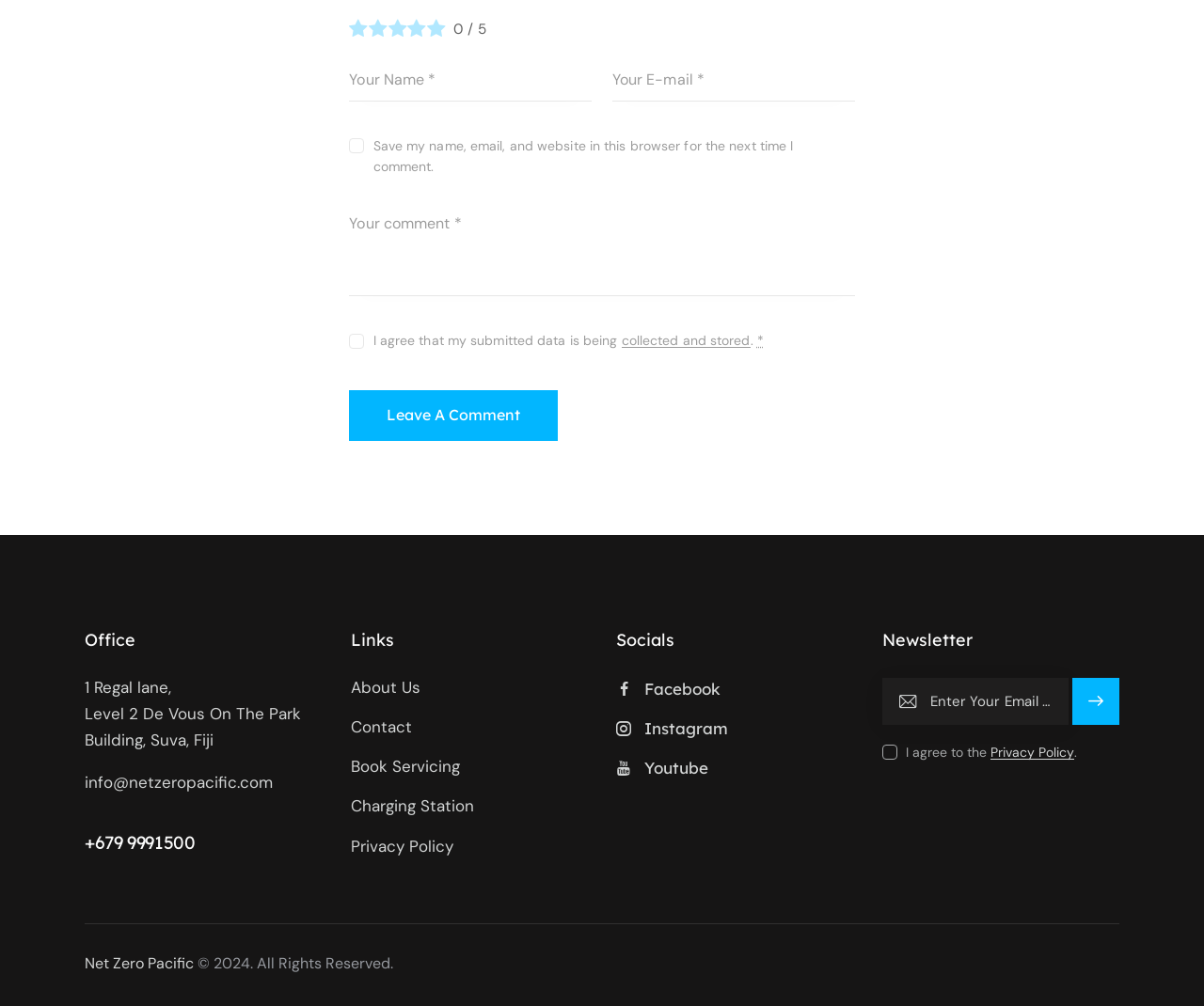What is the address of the office? Refer to the image and provide a one-word or short phrase answer.

1 Regal lane, Level 2 De Vous On The Park Building, Suva, Fiji